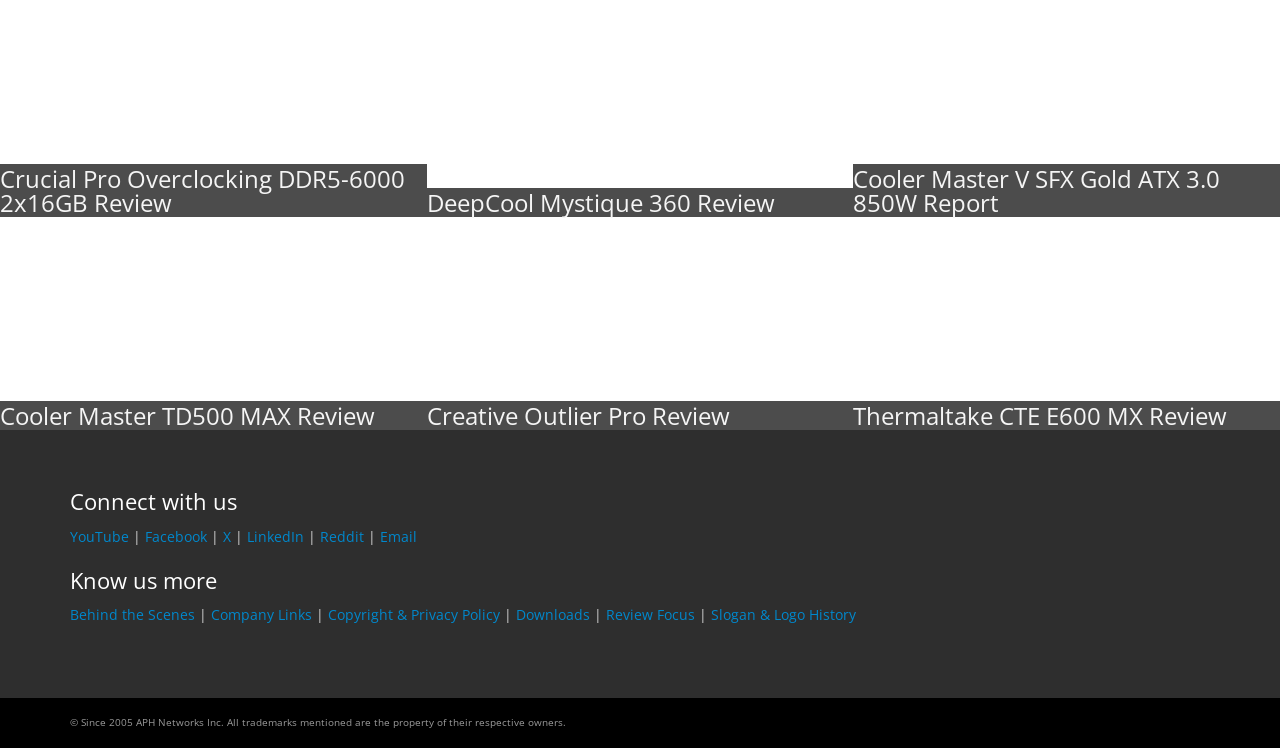How many review articles are on the front page?
Using the image as a reference, deliver a detailed and thorough answer to the question.

I counted the number of review article links on the front page, which are 'Crucial Pro Overclocking DDR5-6000 2x16GB Review', 'DeepCool Mystique 360 Review', 'Cooler Master V SFX Gold ATX 3.0 850W Report', 'Cooler Master TD500 MAX Review', 'Creative Outlier Pro Review', and 'Thermaltake CTE E600 MX Review'.